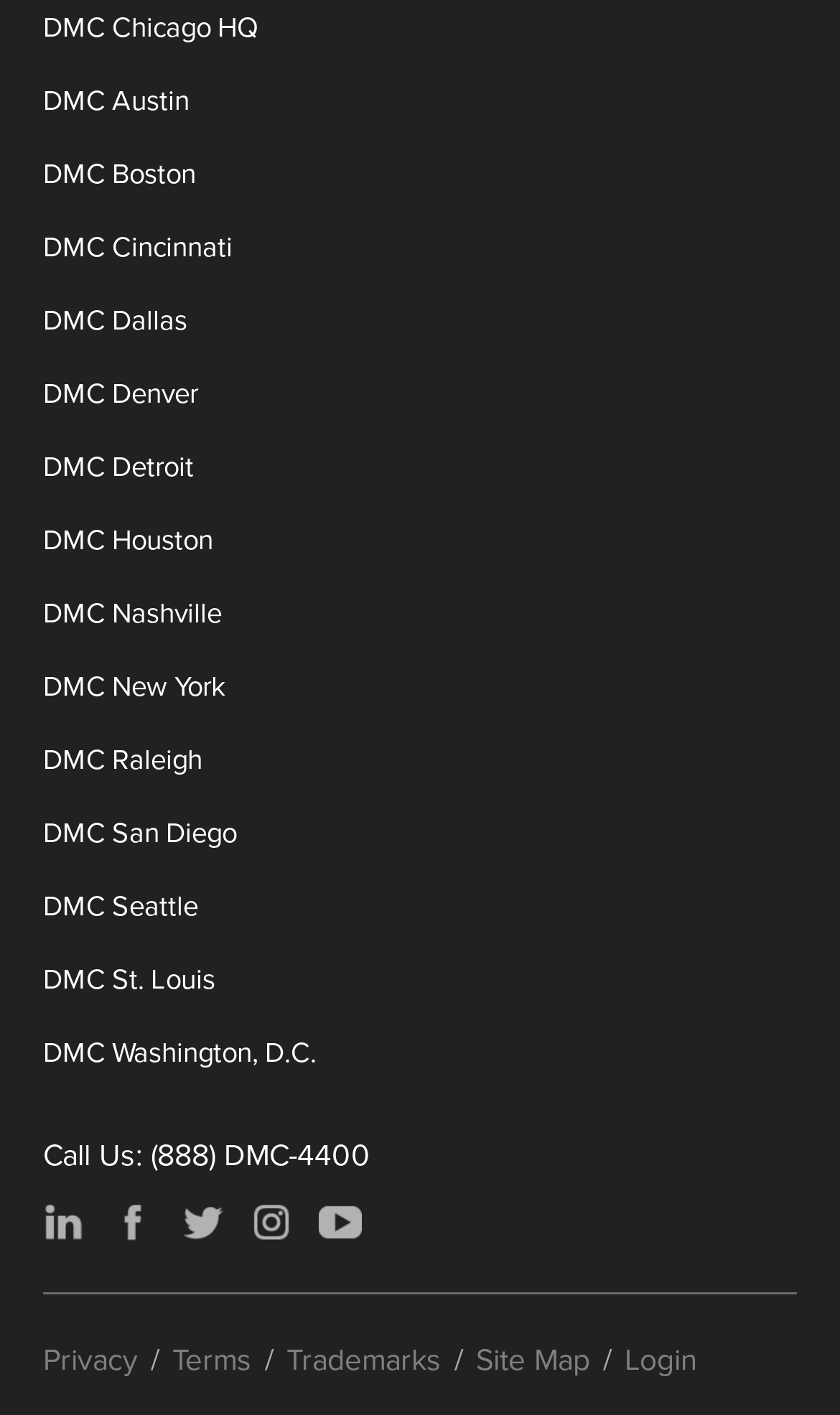Can you find the bounding box coordinates for the element that needs to be clicked to execute this instruction: "Visit YouTube channel"? The coordinates should be given as four float numbers between 0 and 1, i.e., [left, top, right, bottom].

None